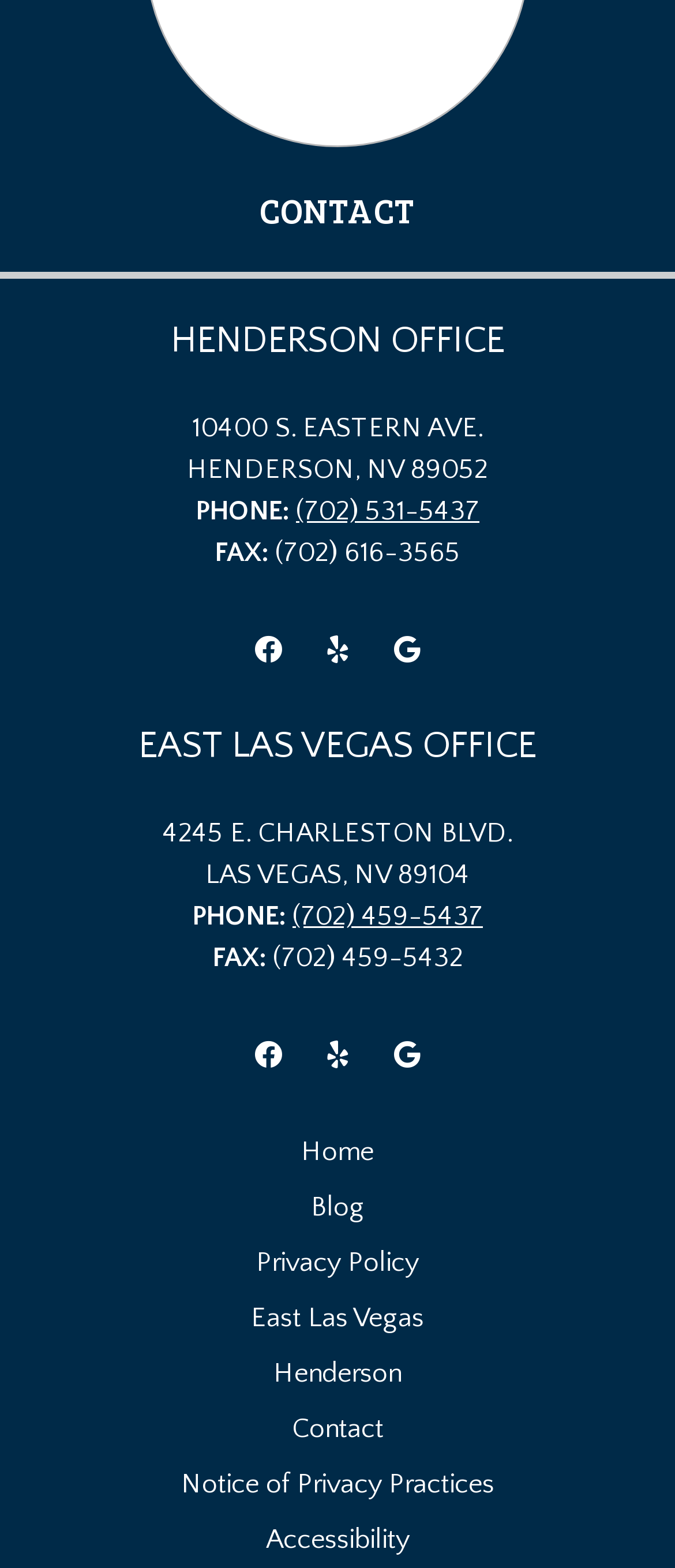What is the address of the Henderson office?
Based on the visual information, provide a detailed and comprehensive answer.

I found the address by looking at the static text elements under the 'HENDERSON OFFICE' heading, which indicates the location of the office. The address is specified as '10400 S. EASTERN AVE.'.